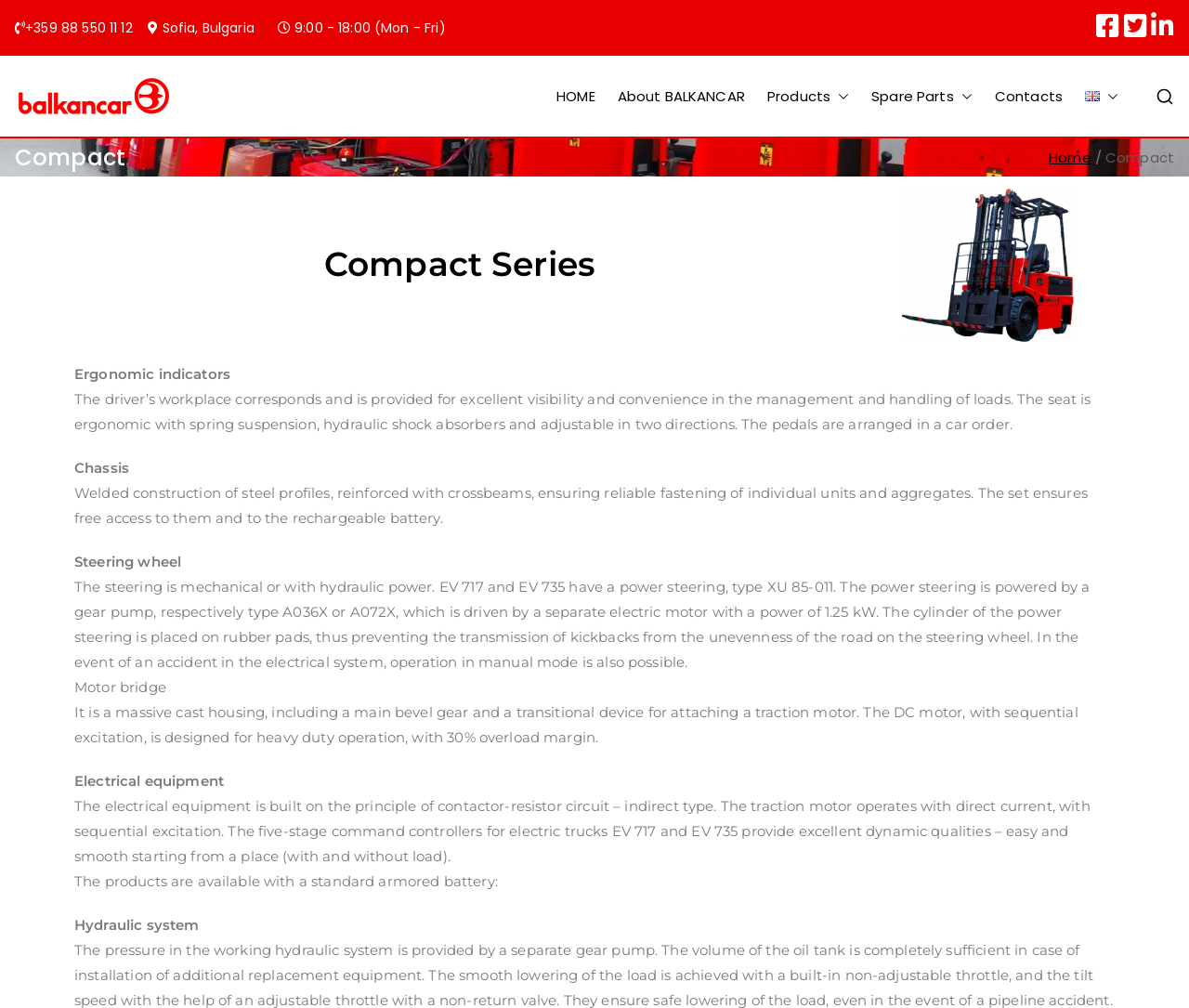Please specify the bounding box coordinates in the format (top-left x, top-left y, bottom-right x, bottom-right y), with all values as floating point numbers between 0 and 1. Identify the bounding box of the UI element described by: parent_node: Spare Parts

[0.802, 0.083, 0.818, 0.108]